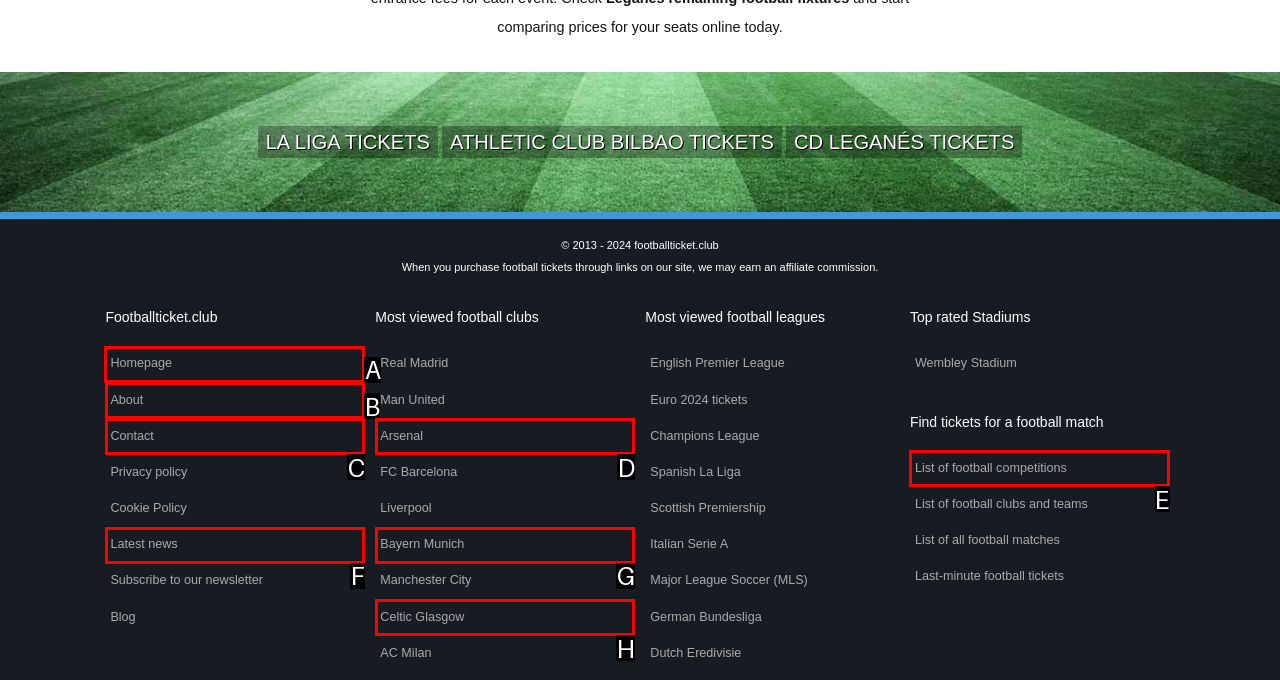Select the appropriate HTML element that needs to be clicked to execute the following task: Visit the Homepage. Respond with the letter of the option.

A